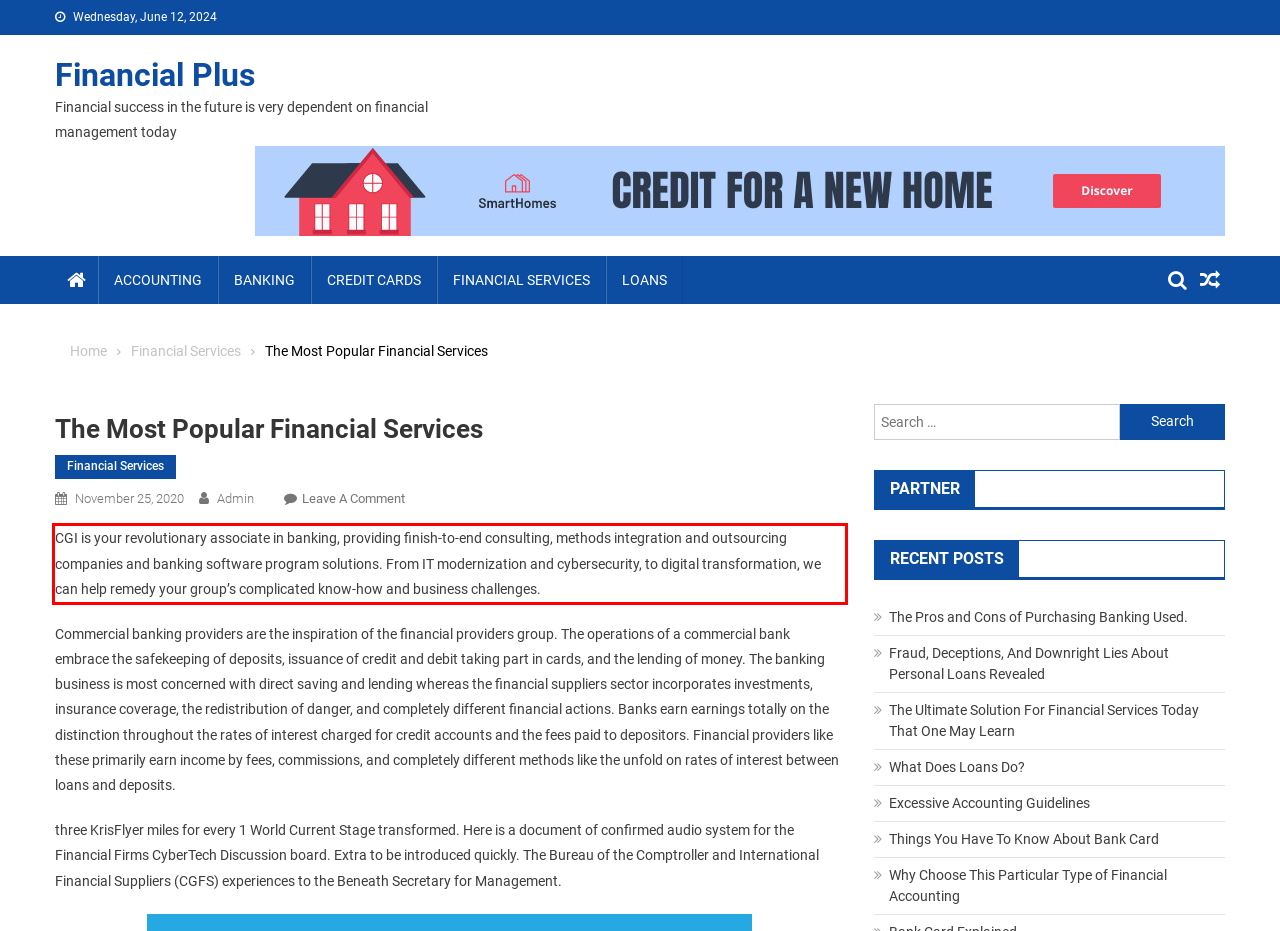With the provided screenshot of a webpage, locate the red bounding box and perform OCR to extract the text content inside it.

CGI is your revolutionary associate in banking, providing finish-to-end consulting, methods integration and outsourcing companies and banking software program solutions. From IT modernization and cybersecurity, to digital transformation, we can help remedy your group’s complicated know-how and business challenges.